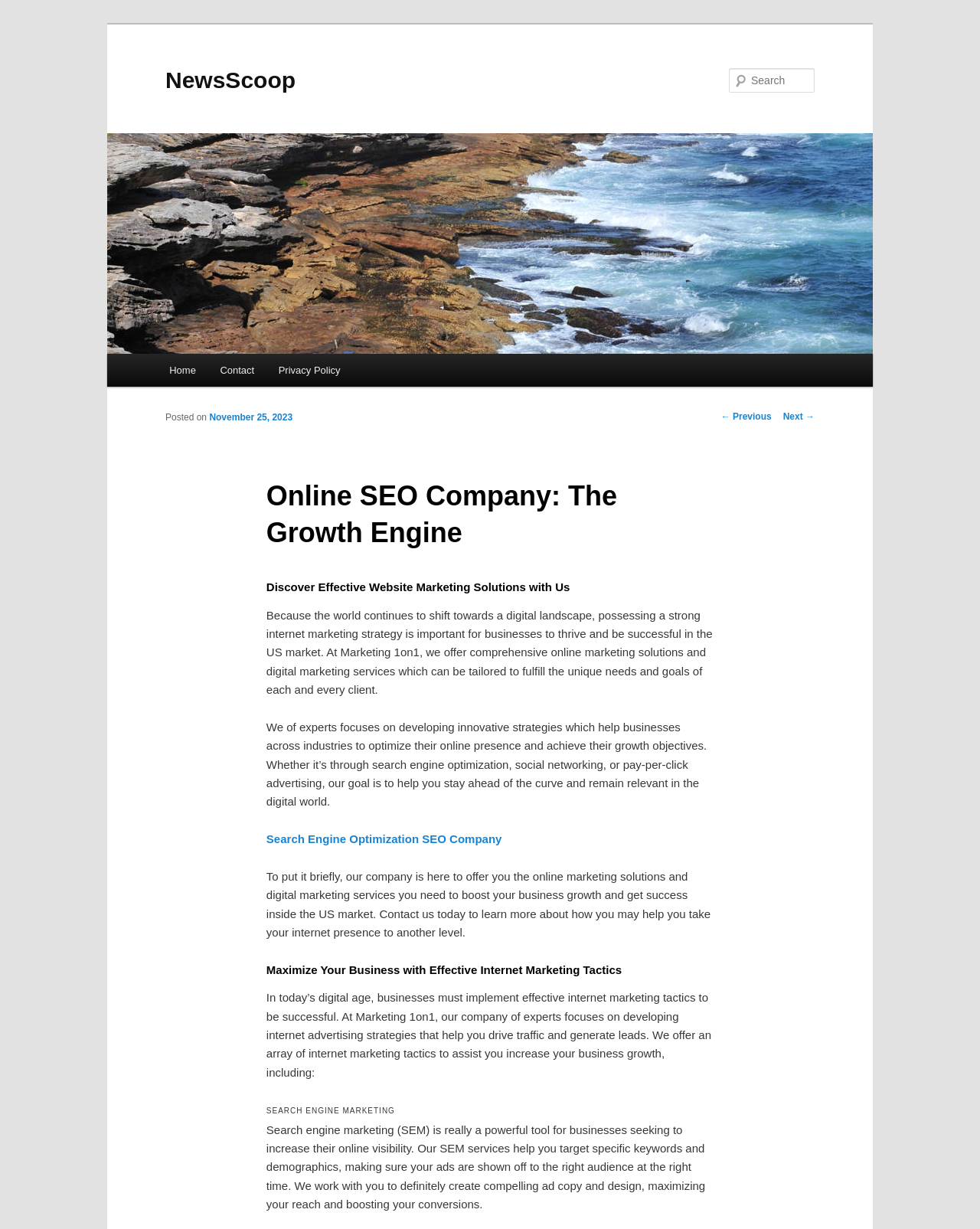Find the bounding box coordinates of the clickable element required to execute the following instruction: "Read about Search Engine Optimization". Provide the coordinates as four float numbers between 0 and 1, i.e., [left, top, right, bottom].

[0.272, 0.677, 0.512, 0.688]